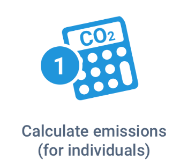Analyze the image and describe all the key elements you observe.

The image features a blue calculator icon with the text "CO2" displayed prominently, symbolizing the focus on carbon dioxide emissions. Accompanied by a circular badge marked with the numeral "1," it highlights the first step in the process of calculating individual carbon emissions. Below the icon, the phrase "Calculate emissions (for individuals)" is presented in a clear, modern font, emphasizing the platform's goal of helping users assess their personal carbon footprints. This visual is part of the United Nations Carbon Offset Platform, aimed at providing tools for emissions management and promoting climate neutrality.